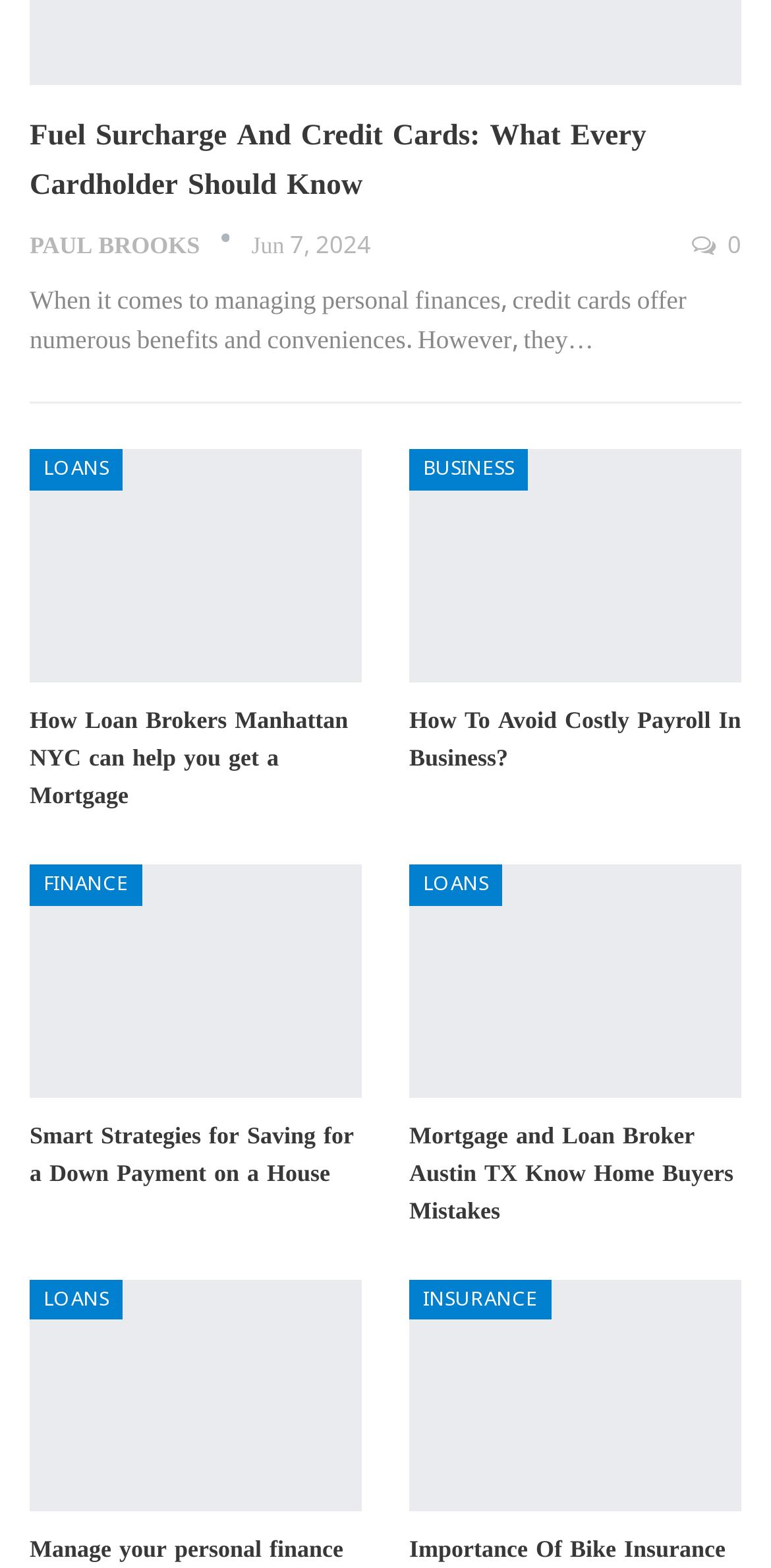Locate the bounding box coordinates of the element's region that should be clicked to carry out the following instruction: "Discover smart strategies for saving for a down payment". The coordinates need to be four float numbers between 0 and 1, i.e., [left, top, right, bottom].

[0.038, 0.551, 0.469, 0.7]